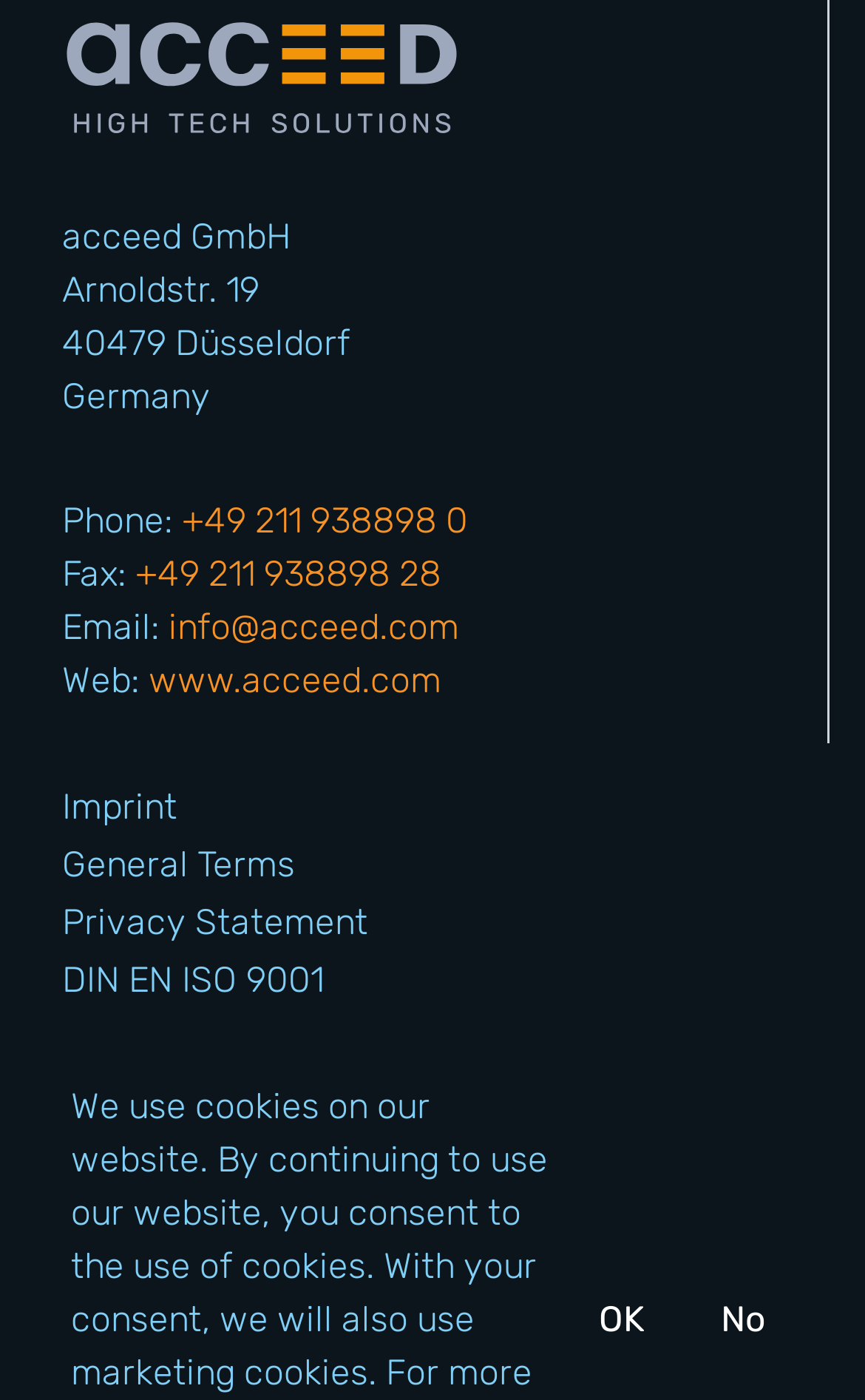Find the bounding box coordinates of the element you need to click on to perform this action: 'view the imprint'. The coordinates should be represented by four float values between 0 and 1, in the format [left, top, right, bottom].

[0.072, 0.557, 0.928, 0.598]